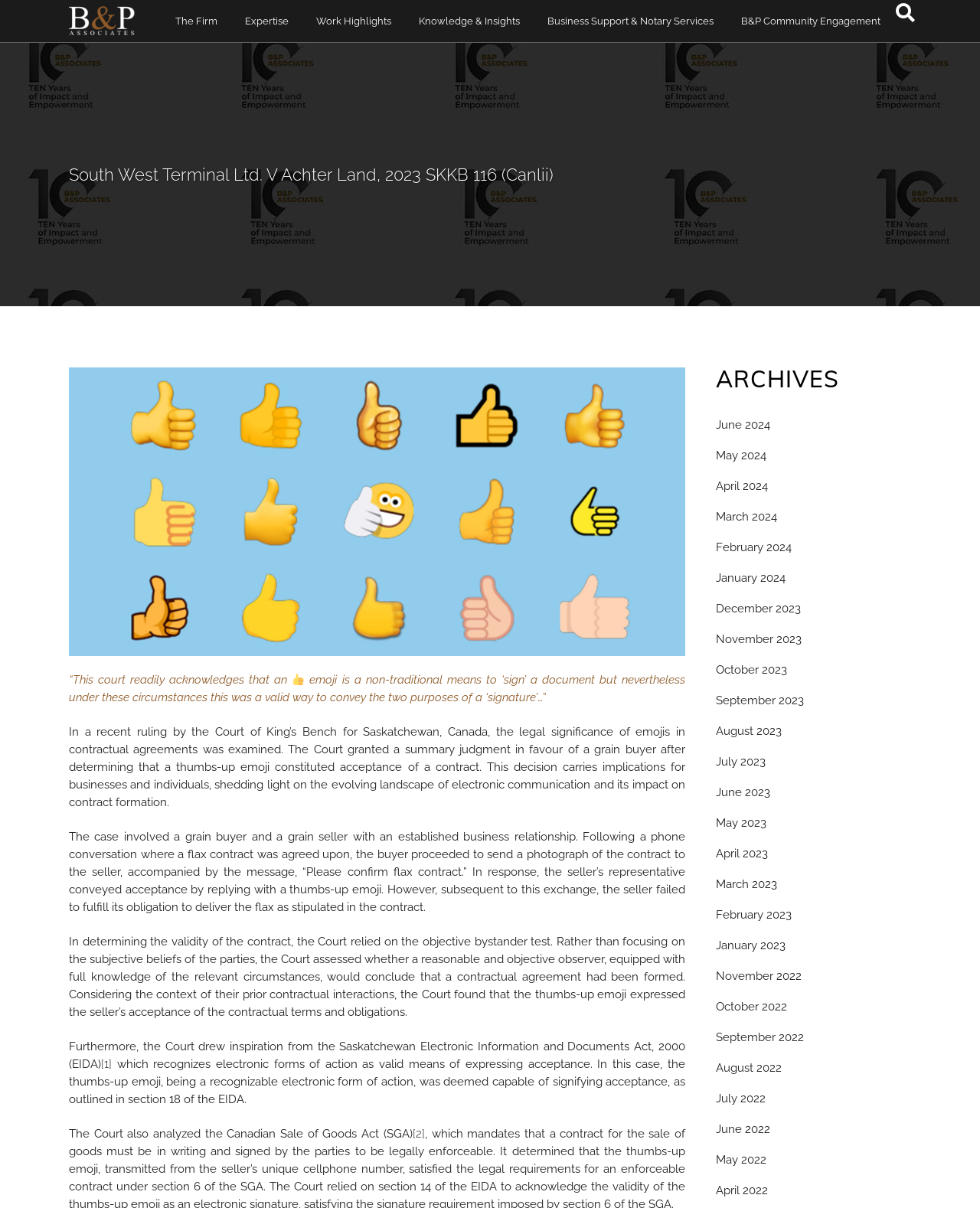Locate the bounding box coordinates of the region to be clicked to comply with the following instruction: "View June 2024 archives". The coordinates must be four float numbers between 0 and 1, in the form [left, top, right, bottom].

[0.73, 0.346, 0.786, 0.357]